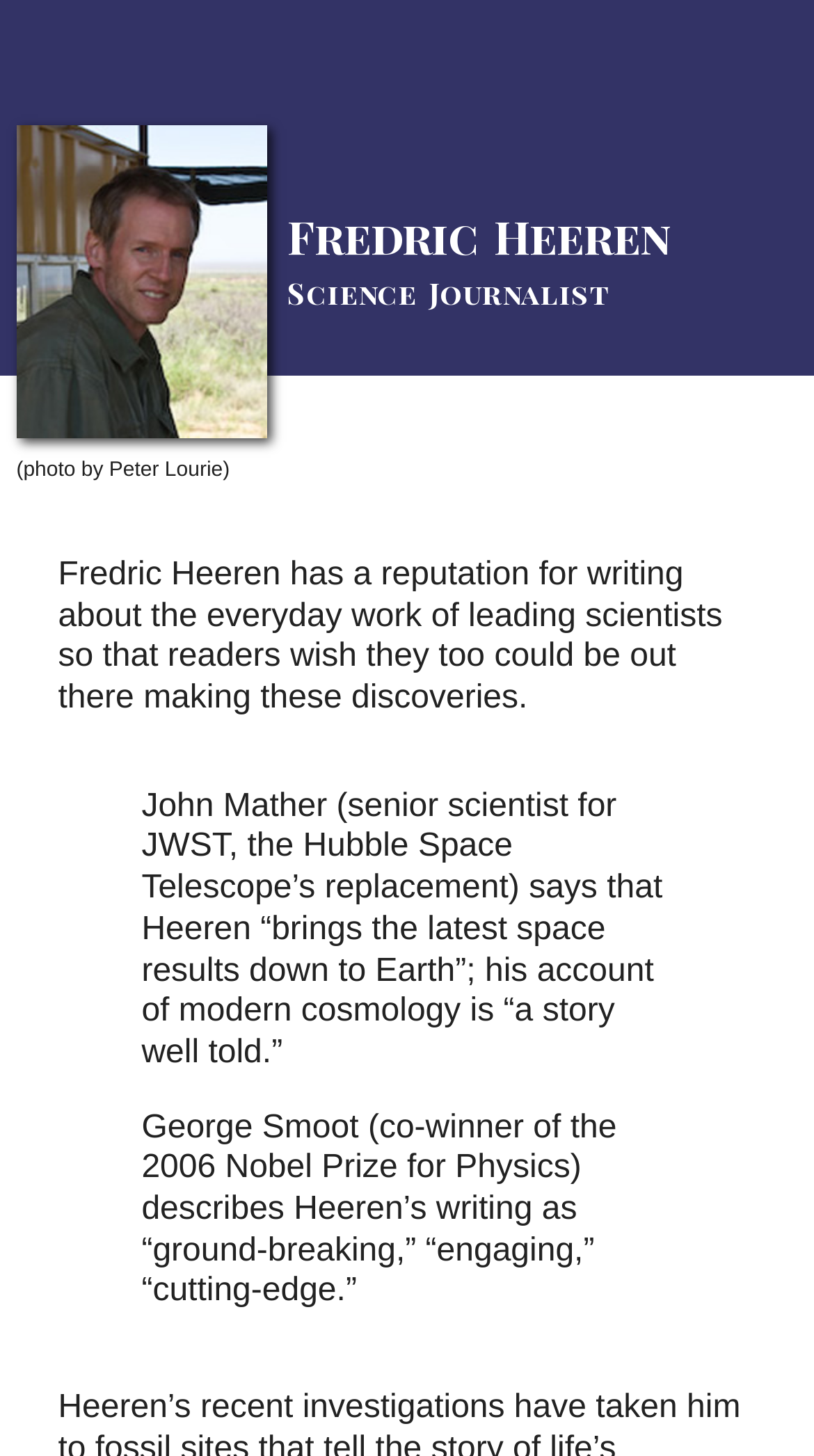What does John Mather say about Fred Heeren's writing?
Look at the image and respond with a one-word or short phrase answer.

brings the latest space results down to Earth